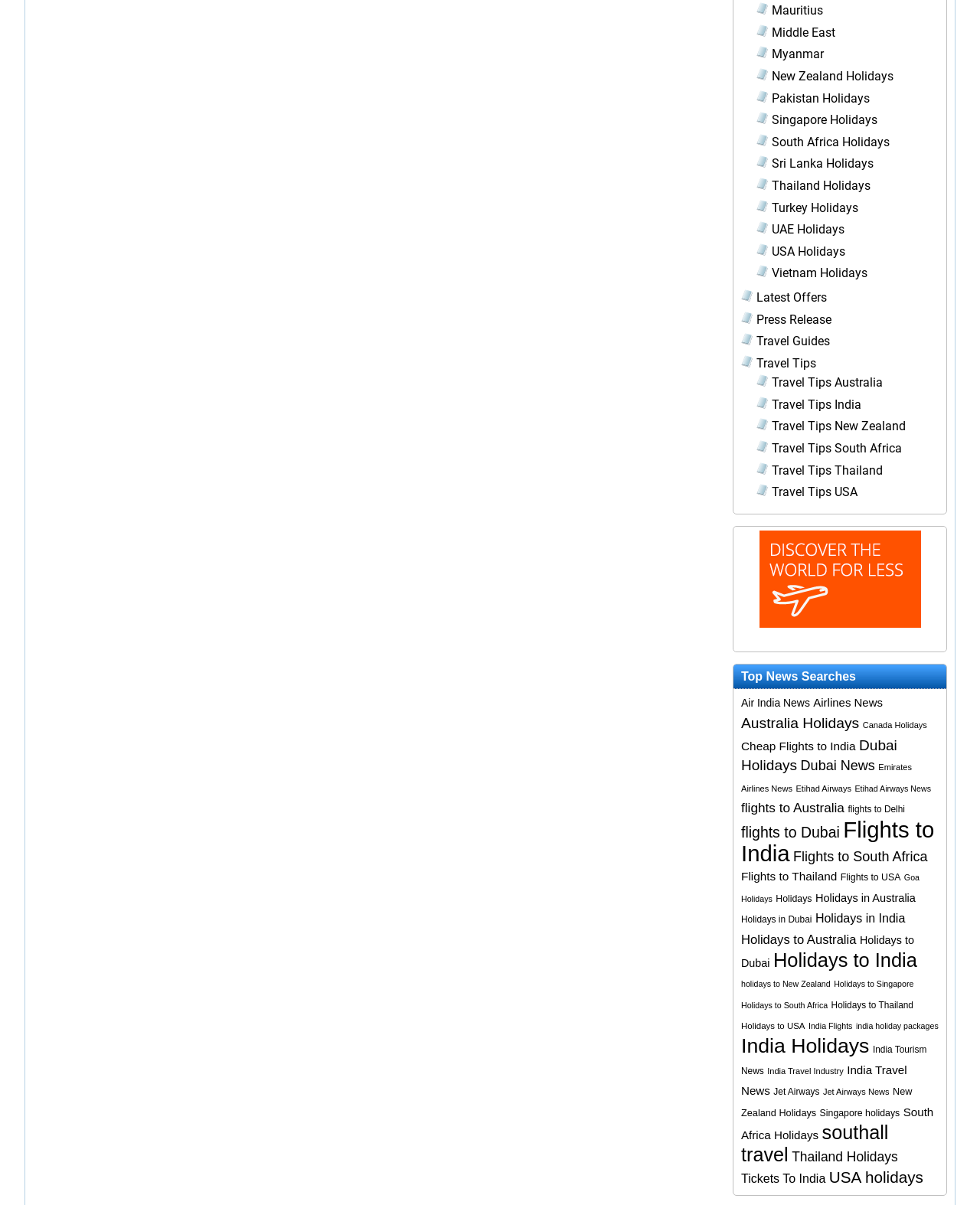Find the bounding box coordinates for the area that should be clicked to accomplish the instruction: "View Travel Guides".

[0.772, 0.277, 0.847, 0.289]